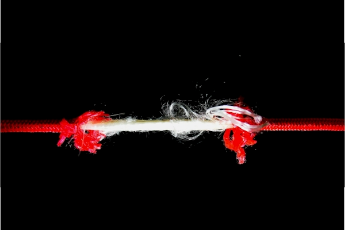Thoroughly describe everything you see in the image.

The image captures a close-up of a frayed segment of rope, prominently featuring a distinct white strand at its center, intertwined with red fibers at both ends. The frayed texture suggests wear, symbolizing tension and vulnerability, while the stark black background emphasizes the contrast and draws attention to the details of the rope's condition. This visual metaphorically represents the themes of relationships and emotional dynamics, aligning with the article titled "Interdependence Is Just Codependence In Disguise (Part 3)," which explores the complexities and nuances of interdependence in romantic connections. The image eloquently complements the discussion of emotional ties, highlighting how delicate and intertwined our connections can be.